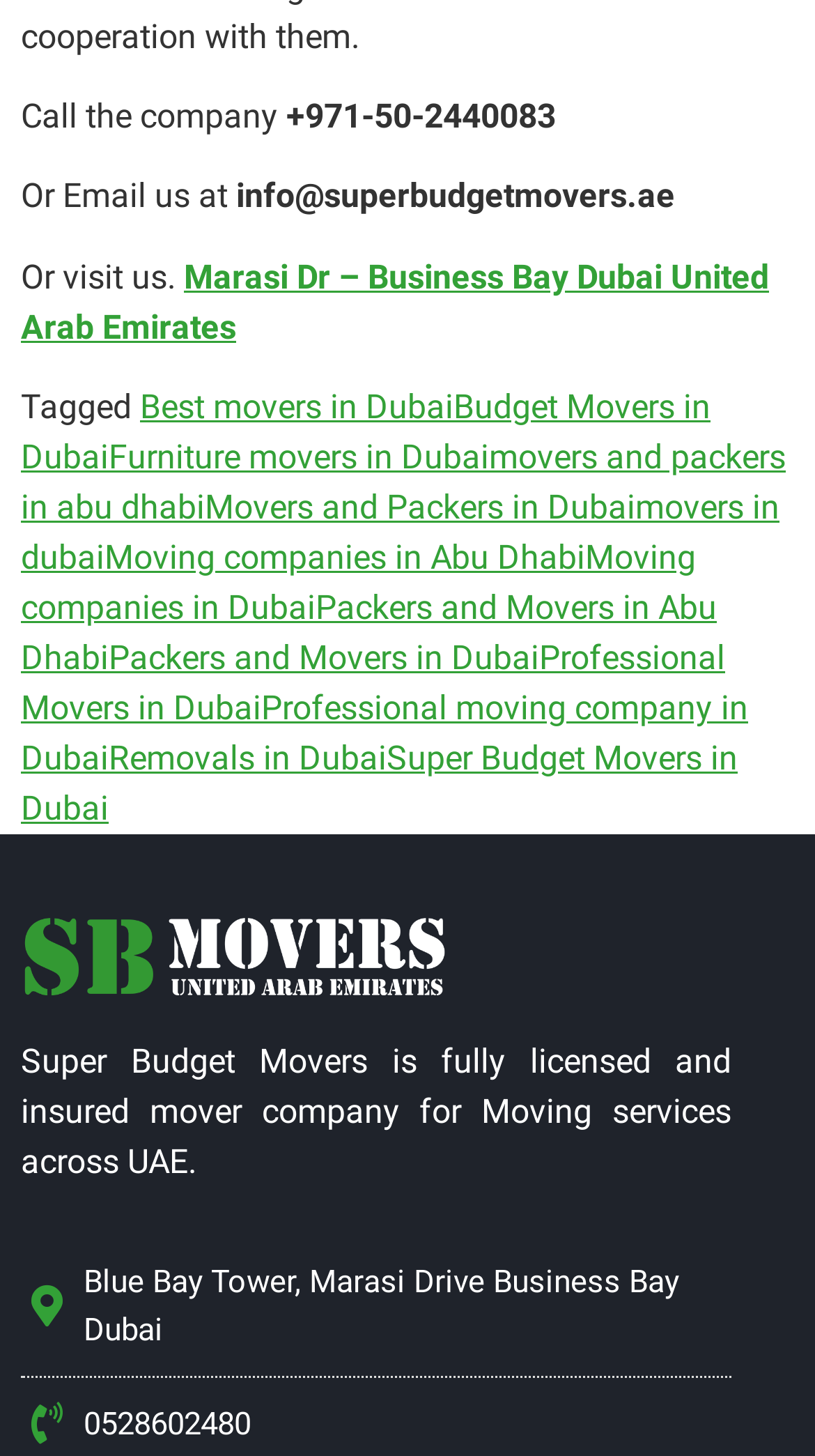Please determine the bounding box coordinates of the area that needs to be clicked to complete this task: 'Learn more about Best movers in Dubai'. The coordinates must be four float numbers between 0 and 1, formatted as [left, top, right, bottom].

[0.172, 0.266, 0.556, 0.293]